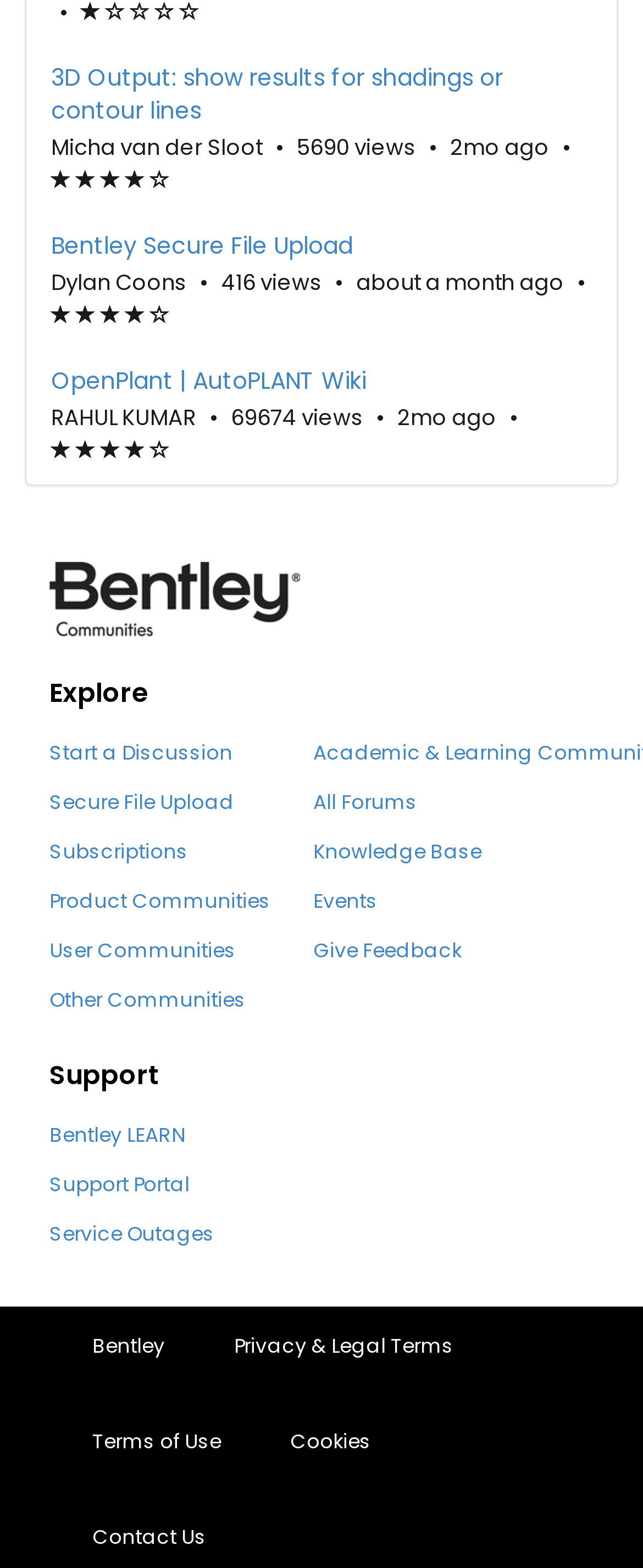How many views does the second article have?
Kindly offer a comprehensive and detailed response to the question.

I found the answer by looking at the second group element, which contains metadata about an article. The third StaticText element within this group has the text 'Article has 416 views', indicating the number of views of the article.